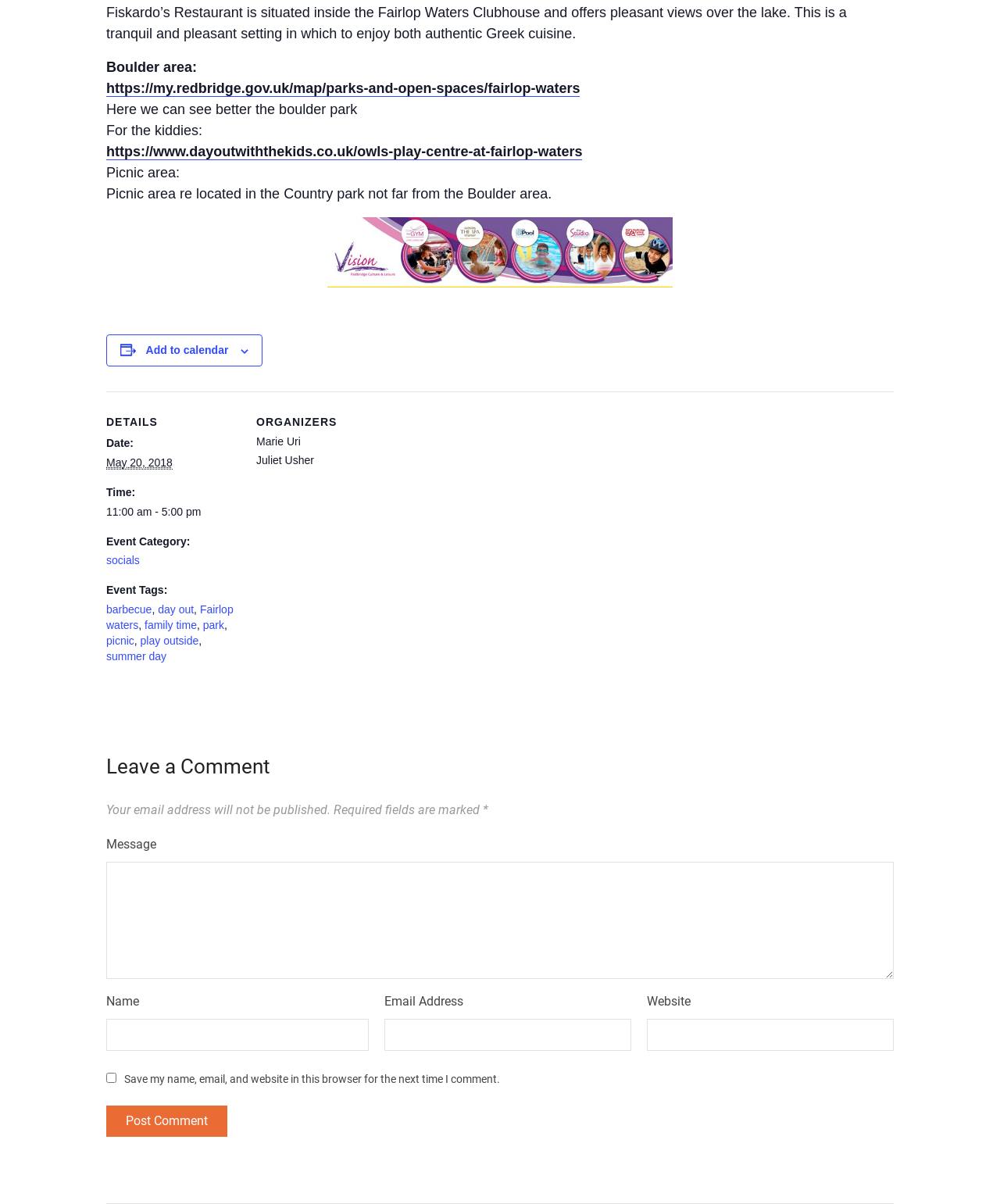What is the event category of the event?
Kindly offer a detailed explanation using the data available in the image.

The event category is mentioned in the 'DETAILS' section of the webpage, under the 'Event Category' term, which is linked to 'socials'.